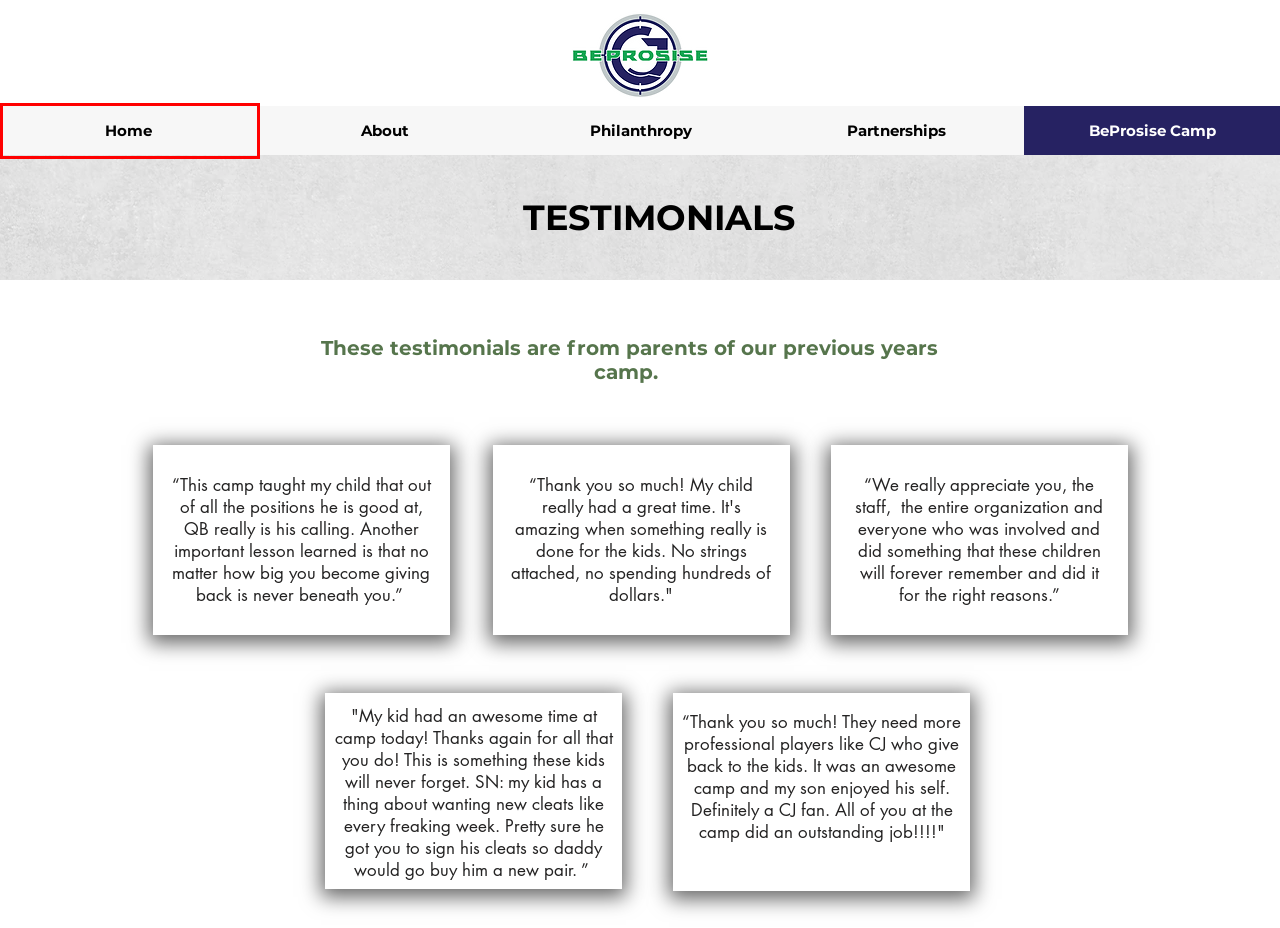Review the screenshot of a webpage that includes a red bounding box. Choose the most suitable webpage description that matches the new webpage after clicking the element within the red bounding box. Here are the candidates:
A. CJ Prosise | Beprosise | Home
B. CJ Prosise | Beprosise  | Partneships
C. Disclaimer | beprosiseweb
D. Philanthropy | beprosiseweb
E. CJ Prosise | Beprosise | About the Founder
F. Terms and Conditions | beprosiseweb
G. CJ Prosise | Beprosise | BPSSA 2019
H. Privacy Notice | beprosiseweb

A